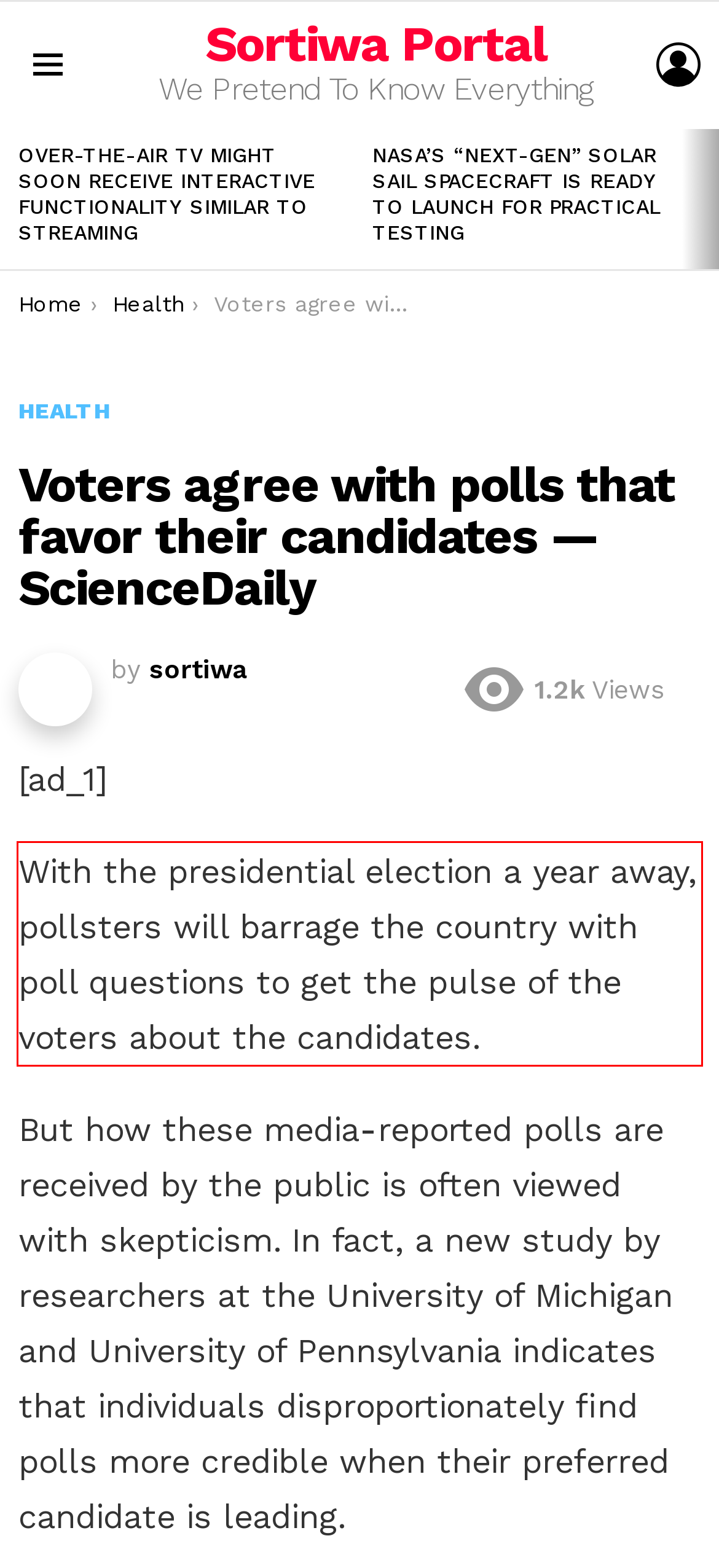Within the screenshot of the webpage, locate the red bounding box and use OCR to identify and provide the text content inside it.

With the presidential election a year away, pollsters will barrage the country with poll questions to get the pulse of the voters about the candidates.